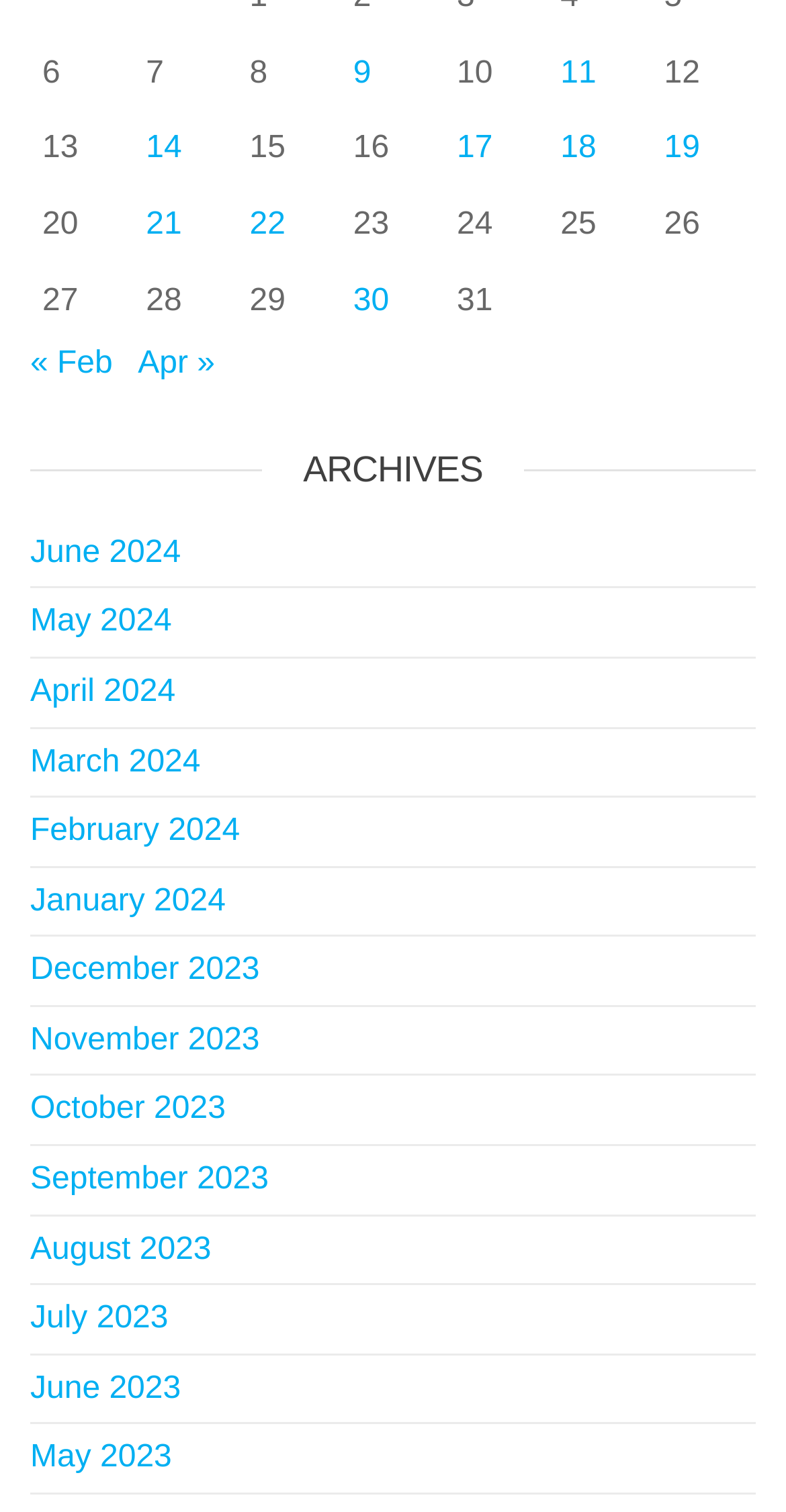Identify the bounding box coordinates of the clickable region necessary to fulfill the following instruction: "Go to previous month". The bounding box coordinates should be four float numbers between 0 and 1, i.e., [left, top, right, bottom].

[0.038, 0.229, 0.143, 0.252]